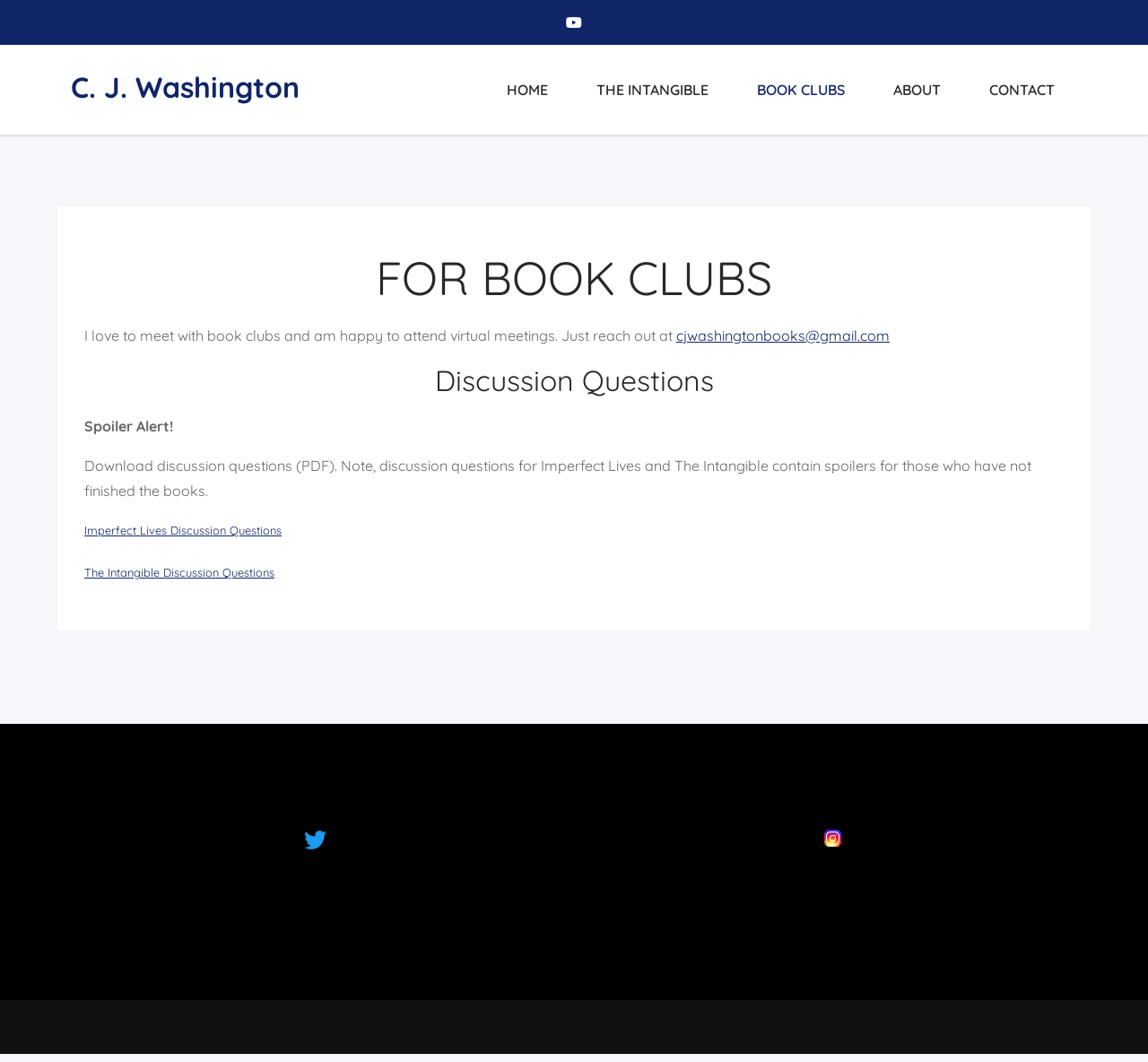Using the information shown in the image, answer the question with as much detail as possible: How many figures are in the complementary section?

I counted the number of figures in the complementary section of the webpage, which contains two figures with links.